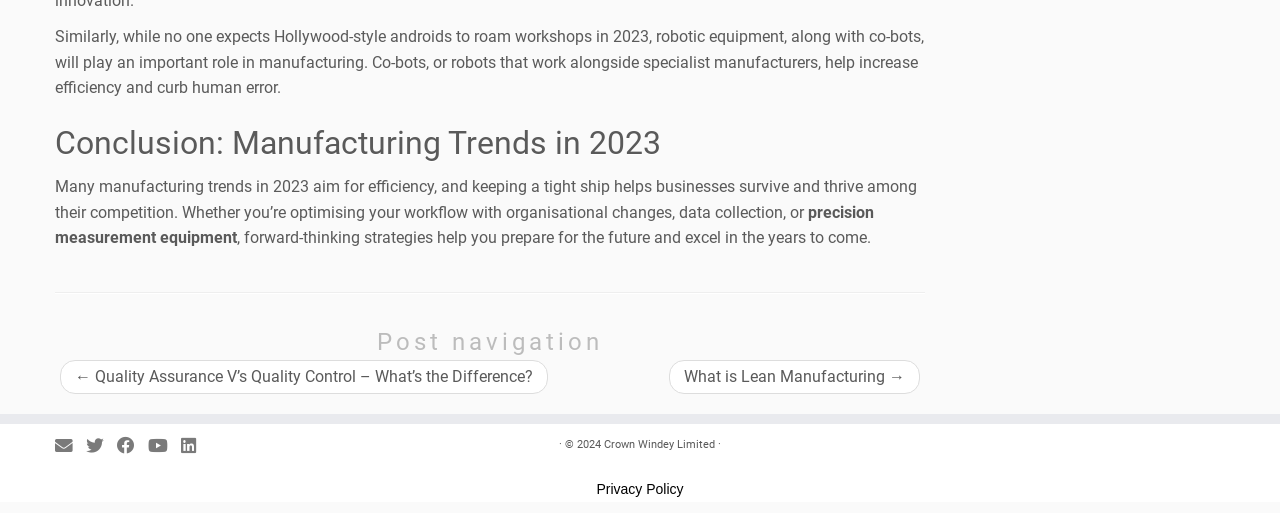Please find the bounding box for the UI element described by: "What is Lean Manufacturing →".

[0.534, 0.715, 0.707, 0.752]